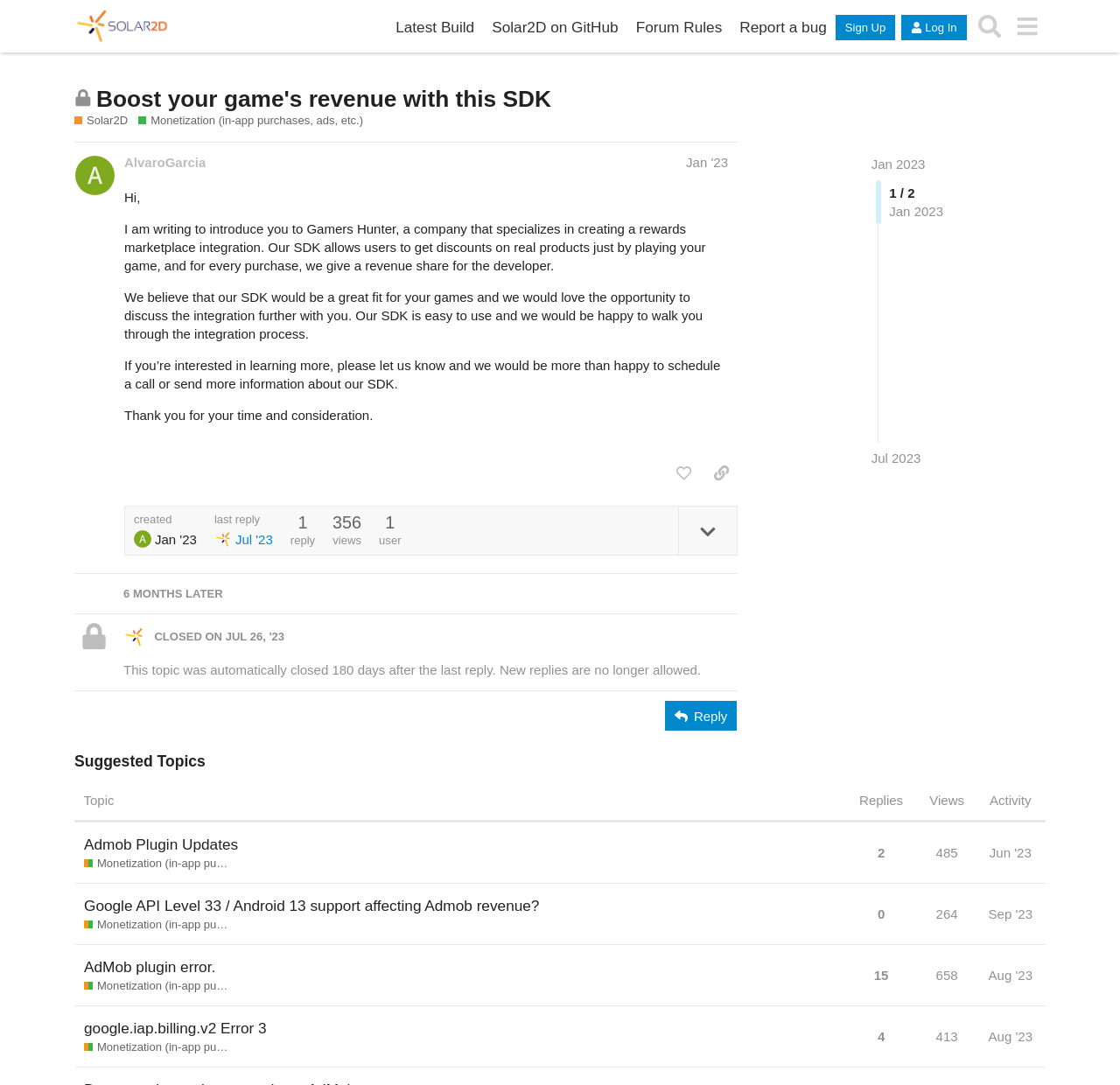Write an extensive caption that covers every aspect of the webpage.

This webpage appears to be a forum discussion page, specifically a topic page within the Solar2D Game Engine community. At the top of the page, there is a header section with links to the Solar2D Game Engine, Latest Build, Solar2D on GitHub, Forum Rules, and Report a bug. There are also buttons to Sign Up and Log In.

Below the header, there is a topic title "Boost your game's revenue with this SDK" with a closed topic indicator, indicating that the topic is no longer accepting new replies. The topic title is followed by a post from a user named AlvaroGarcia, dated January 27, 2023, which introduces Gamers Hunter, a company that specializes in creating a rewards marketplace integration. The post explains how their SDK allows users to get discounts on real products while playing games and provides a revenue share for developers.

The post is followed by a series of buttons, including "like this post", "share a link to this post", and "expand topic details". There is also information about the post, including the number of views (356) and the last reply date (July 2023).

Further down the page, there is a section with suggested topics, presented in a table format with columns for Topic, Replies, Views, and Activity. Each row represents a different topic, with links to the topic title and information about the number of replies, views, and last activity date.

At the bottom of the page, there is a button to Reply to the topic, although it is not possible to reply since the topic is closed.